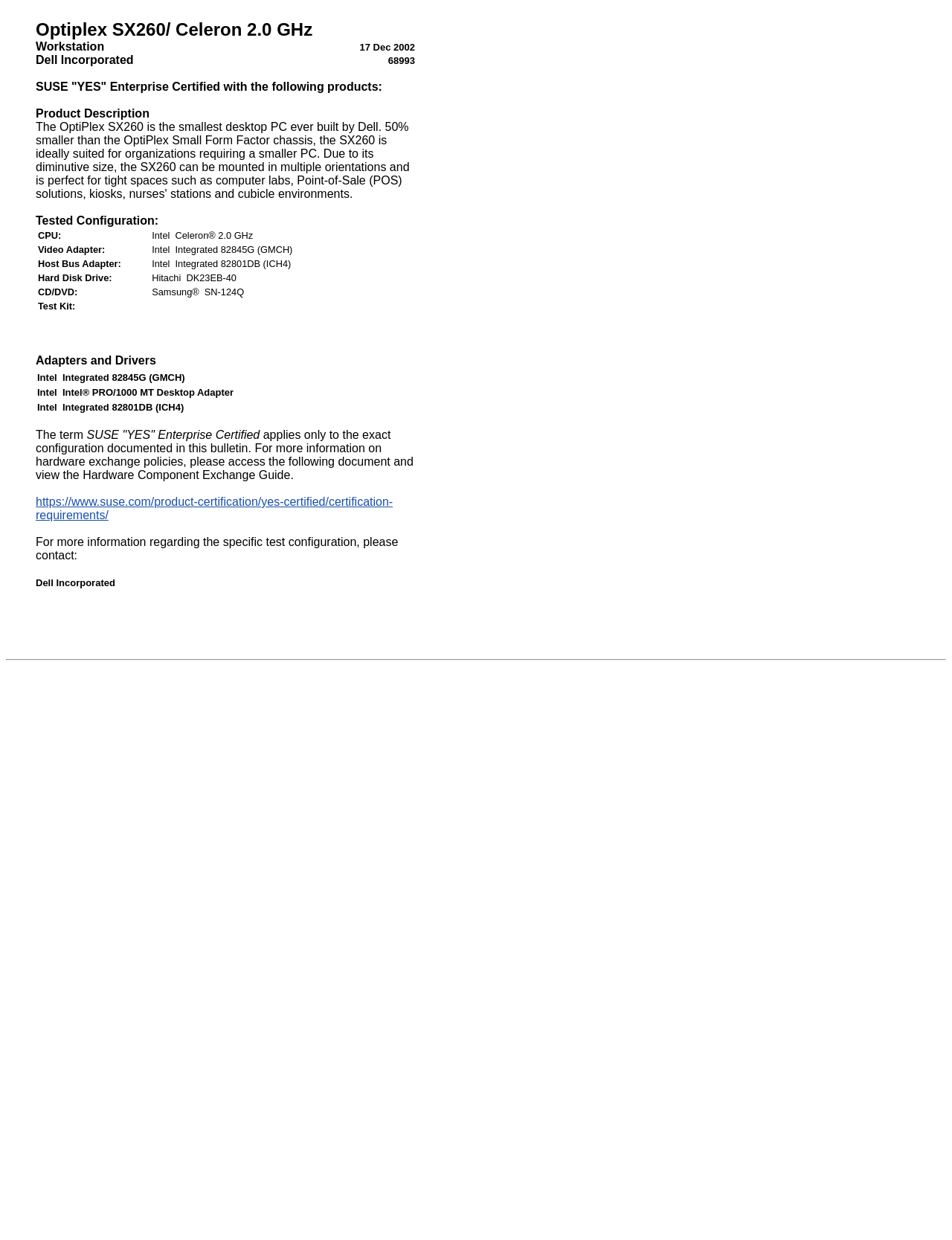What is the certification status of the Optiplex SX260? Based on the screenshot, please respond with a single word or phrase.

SUSE YES Enterprise Certified